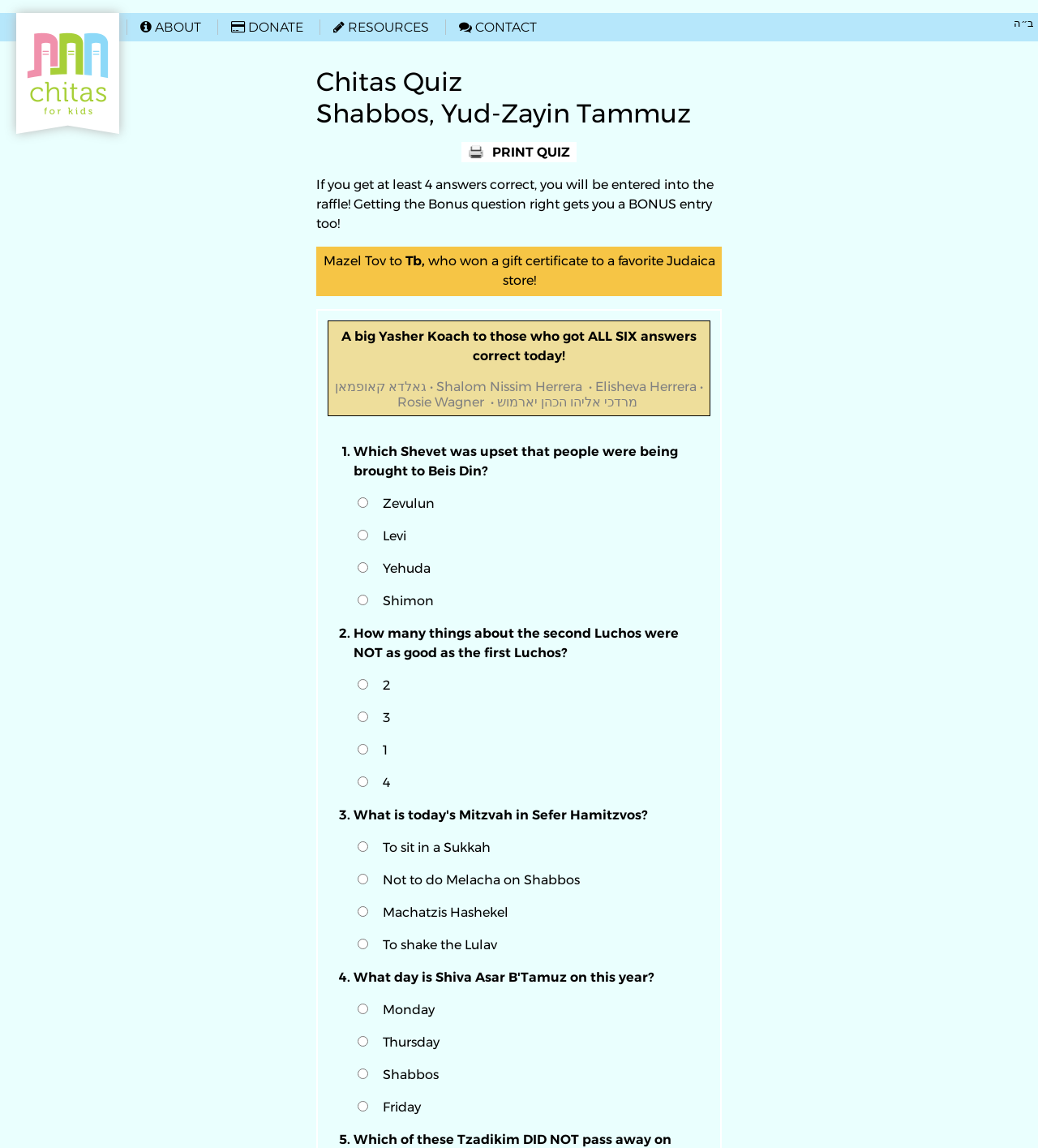Using the details from the image, please elaborate on the following question: What is the topic of the quiz?

The webpage is a quiz about Chitas, and it mentions Shabbos, Yud-Zayin Tammuz, which suggests that the quiz is related to the Torah or Jewish studies.